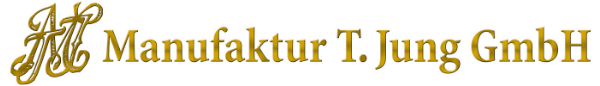Elaborate on the elements present in the image.

The image features the elegant logo of "Manufaktur T. Jung GmbH," prominently displayed in a stylish font. The design showcases a distinctive intertwined letter "M," which exudes a sense of craftsmanship and quality associated with the company. The use of a rich gold color not only enhances the logo's visibility but also conveys a sense of luxury and sophistication. This logo represents a specialized manufacturer of weapons, emphasizing the brand's commitment to craftsmanship and high-quality products in the firearms industry. Overall, the logo encapsulates the essence of tradition and expertise illustrated by Manufaktur T. Jung GmbH.